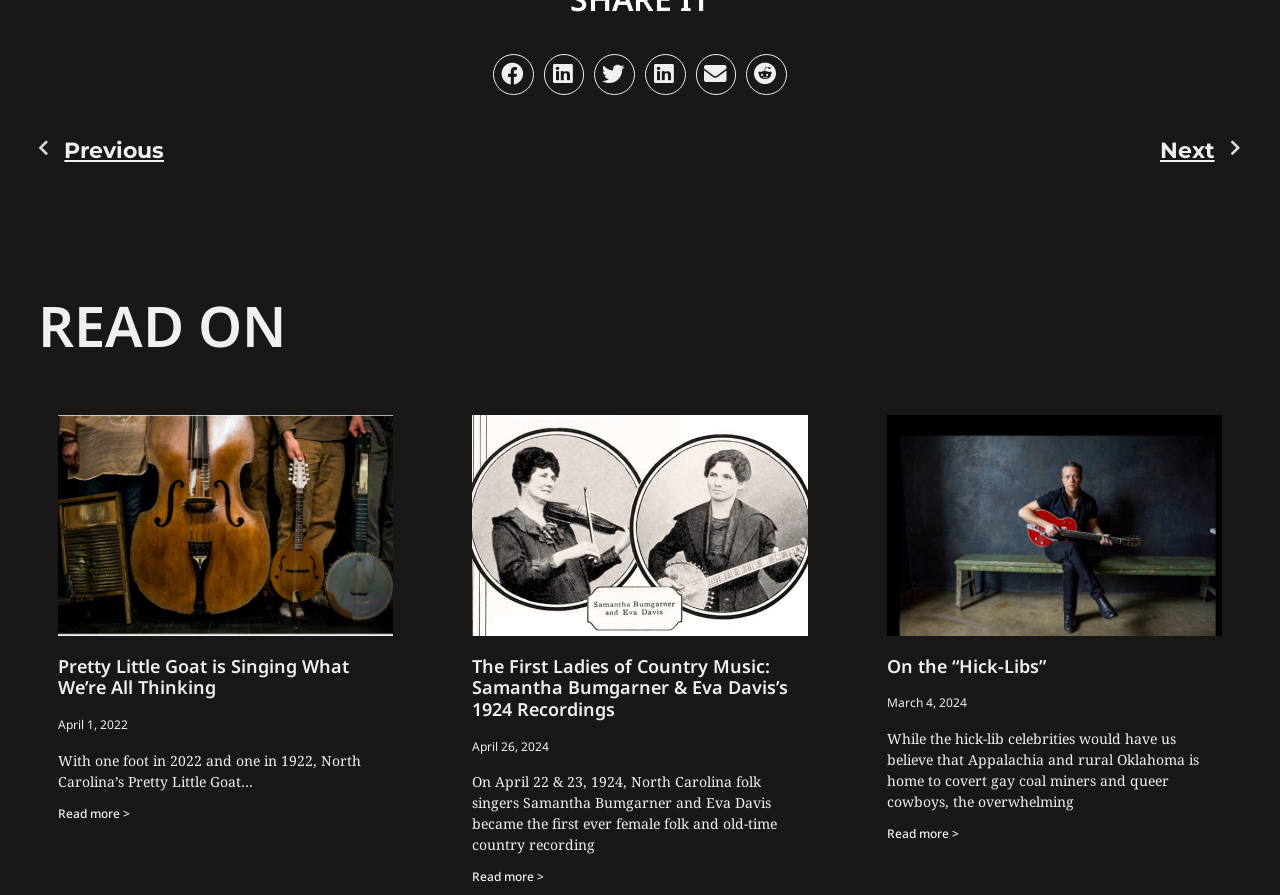Please determine the bounding box coordinates of the section I need to click to accomplish this instruction: "Read more about On the “Hick-Libs”".

[0.693, 0.922, 0.749, 0.941]